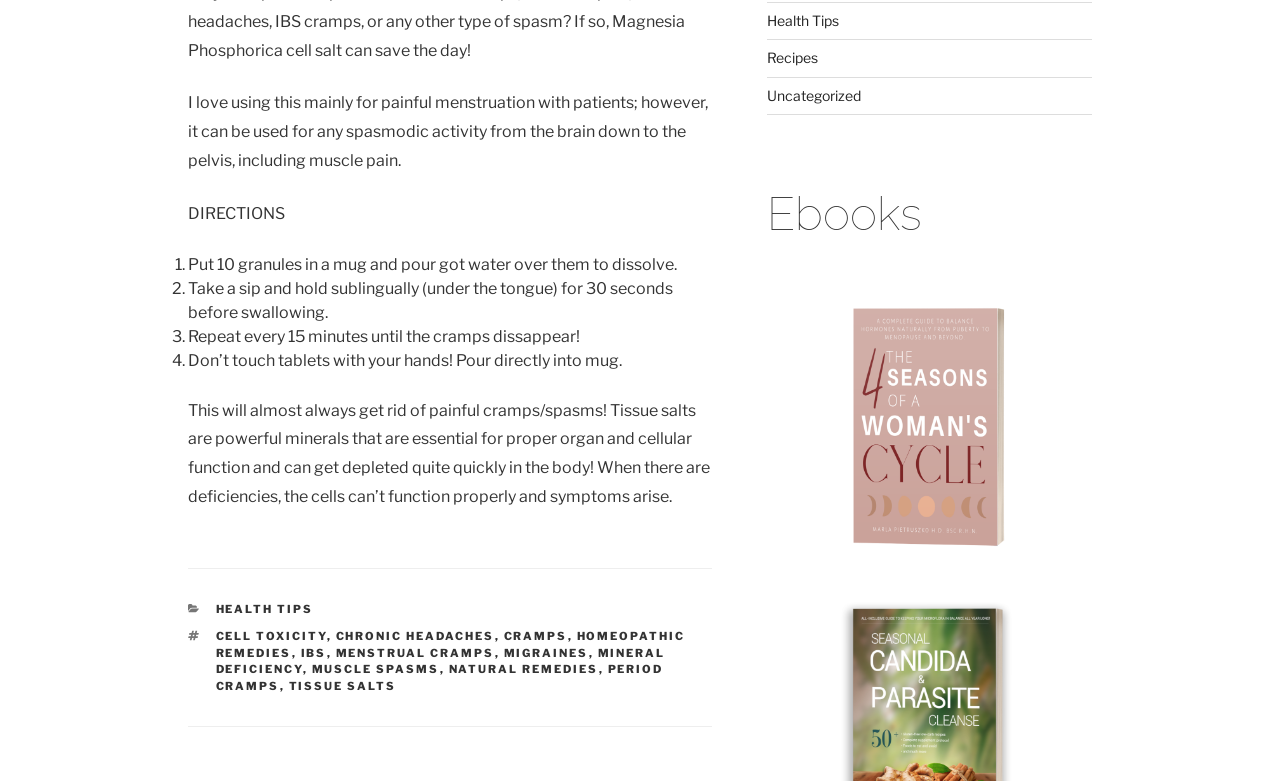Use a single word or phrase to answer the question:
What is the name of the ebook mentioned on the webpage?

Four season's of a Woman's Cycle